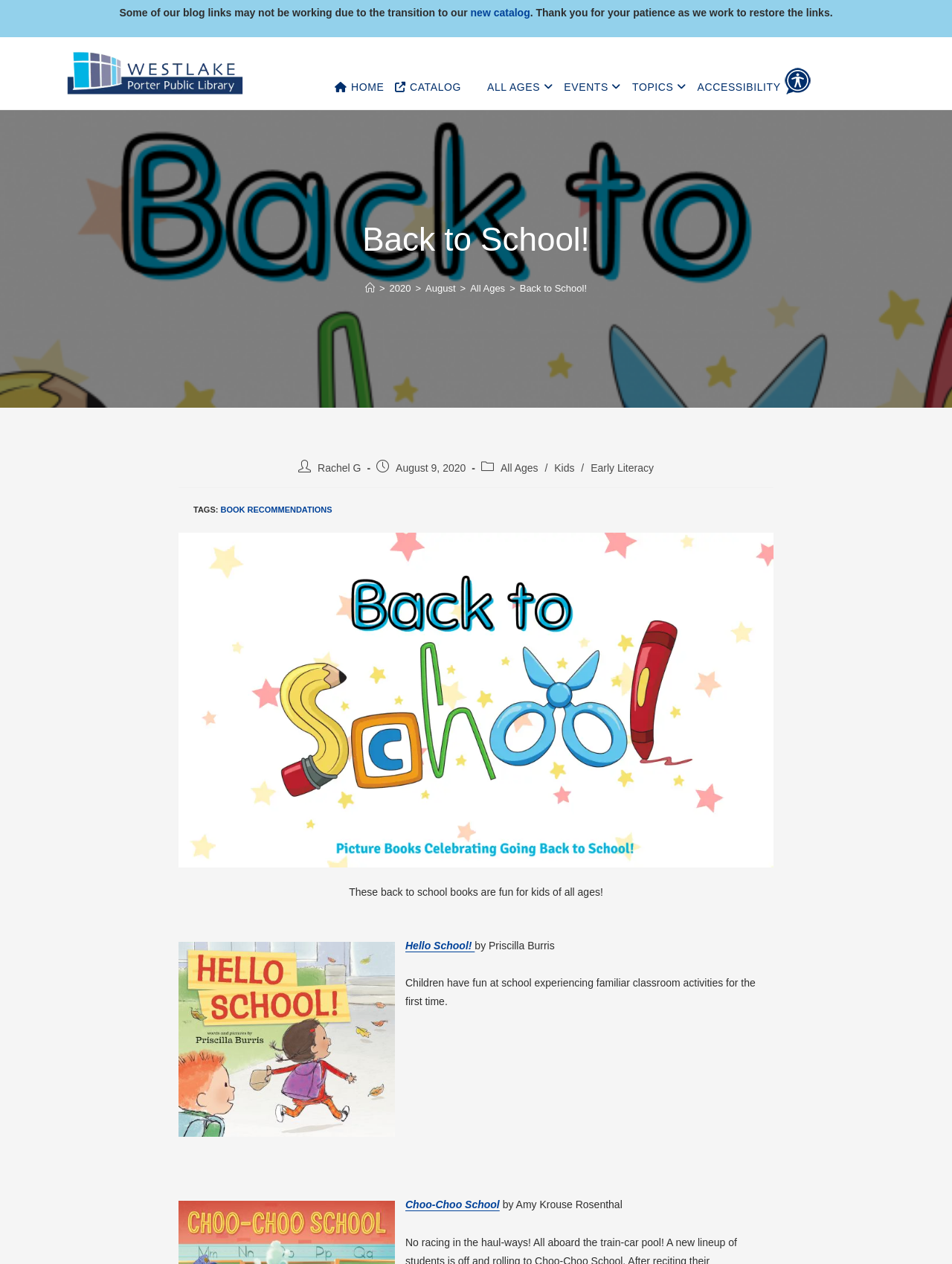Locate the bounding box coordinates of the clickable region to complete the following instruction: "Click on the 'Westlake Porter Public Library' link."

[0.058, 0.035, 0.267, 0.08]